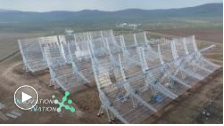Generate a comprehensive description of the image.

This aerial view showcases the construction of China’s first interplanetary scintillation telescope, designed to monitor space weather. The expansive layout highlights the intricate framework of the telescope, which is situated in a vast, open landscape, emphasizing its scale. Framed by distant hills, the telescope's structure features numerous antennas arranged systematically, ready to embark on its mission of collecting data from space. This innovative technology aims to enhance our understanding of cosmic events and their impact on Earth. The image is complemented by a play button, indicating the presence of an associated video that likely provides further insights into this significant scientific advancement.